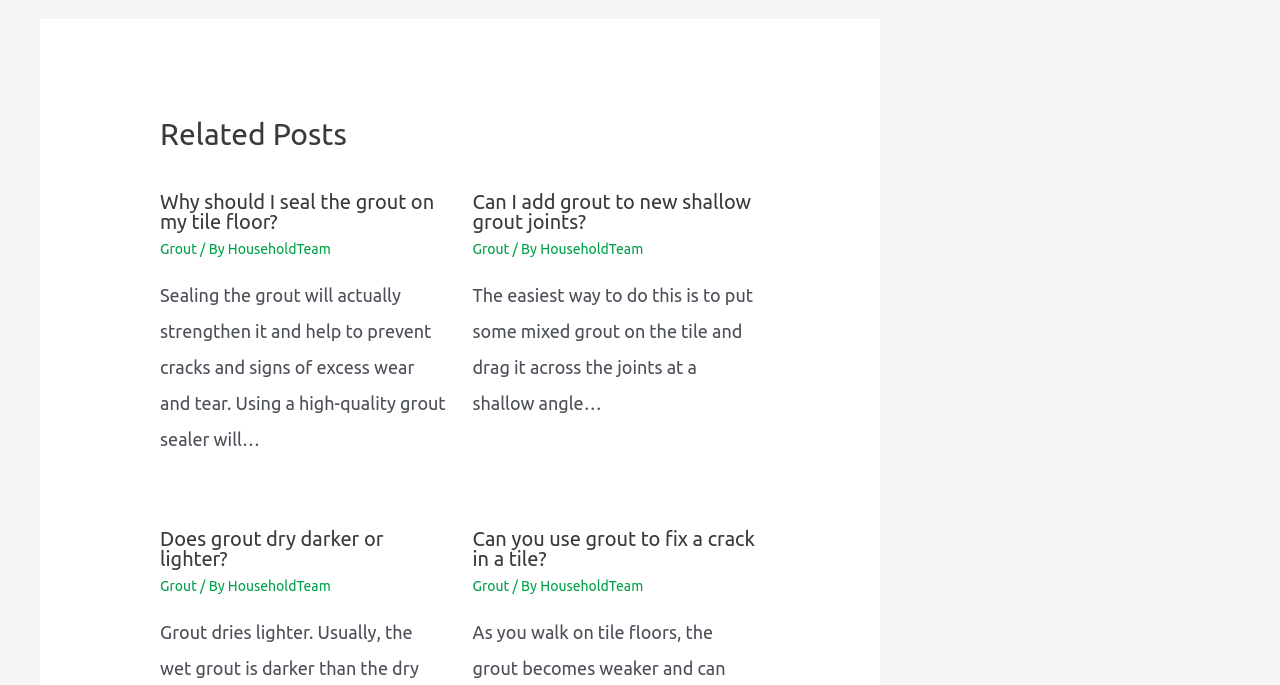Identify the bounding box coordinates of the part that should be clicked to carry out this instruction: "Read the article 'Can I add grout to new shallow grout joints?'".

[0.369, 0.277, 0.587, 0.34]